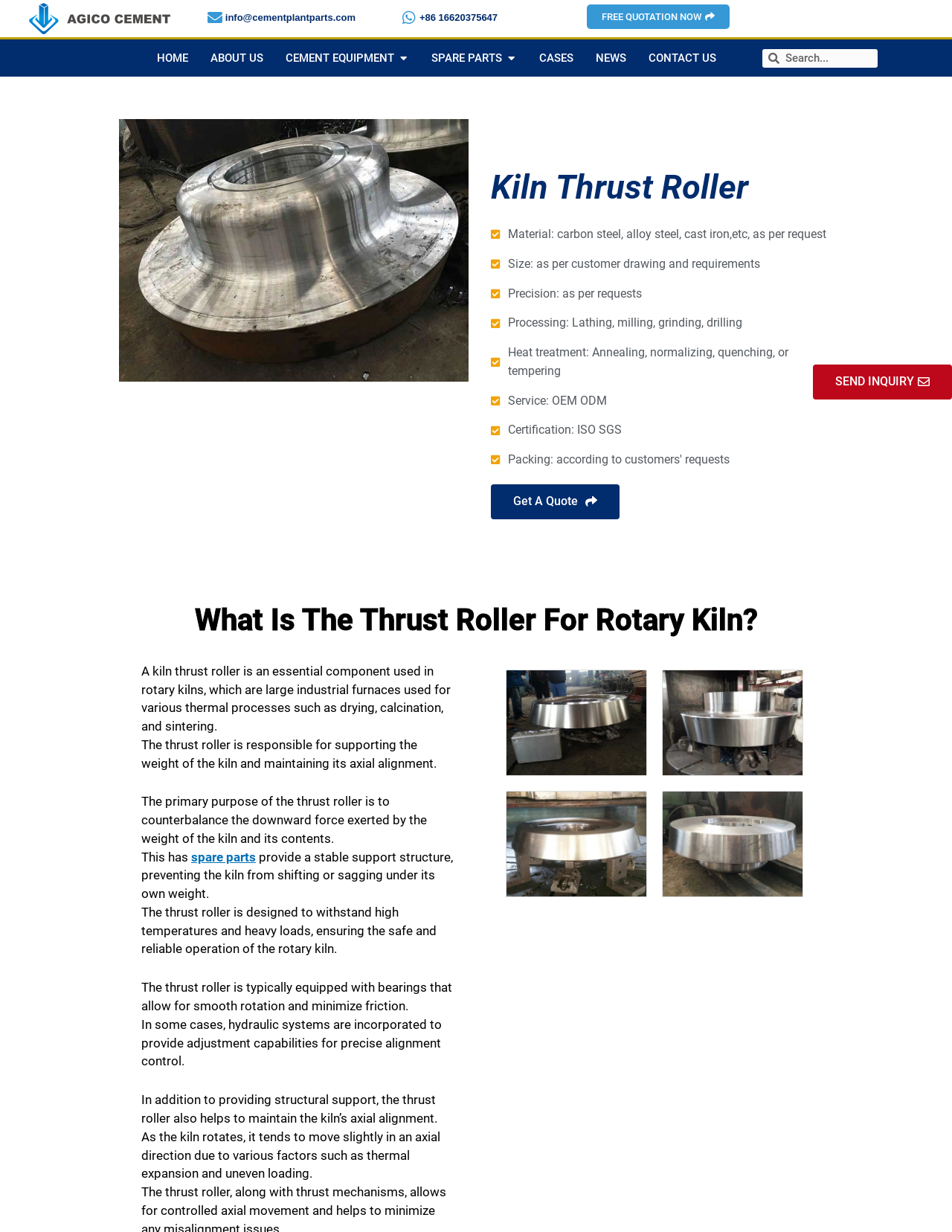What is the material of the kiln thrust roller?
Give a detailed and exhaustive answer to the question.

According to the webpage content, the material of the kiln thrust roller can be carbon steel, alloy steel, cast iron, etc., as per request.